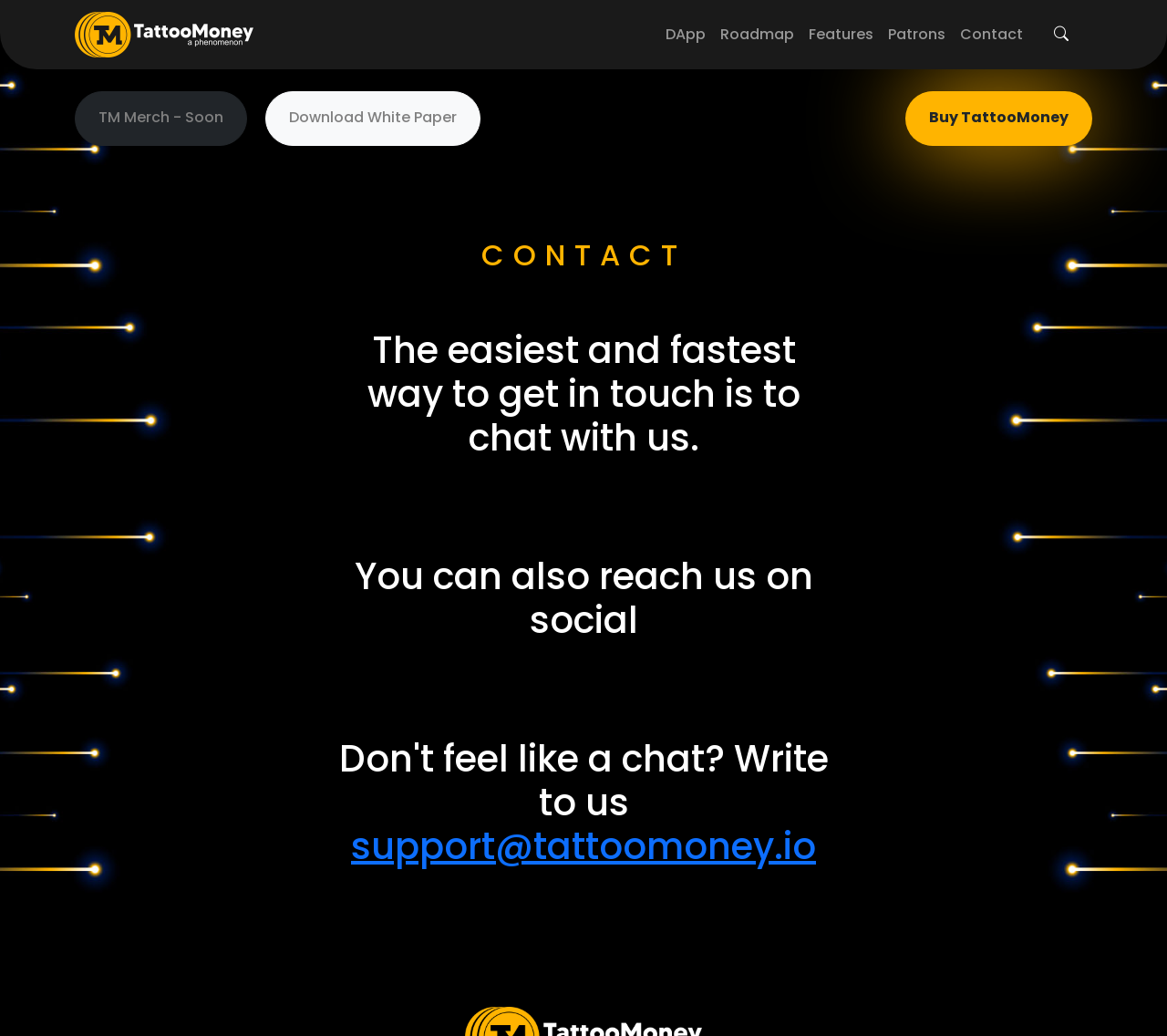Based on the element description "parent_node: DApp", predict the bounding box coordinates of the UI element.

[0.064, 0.007, 0.217, 0.06]